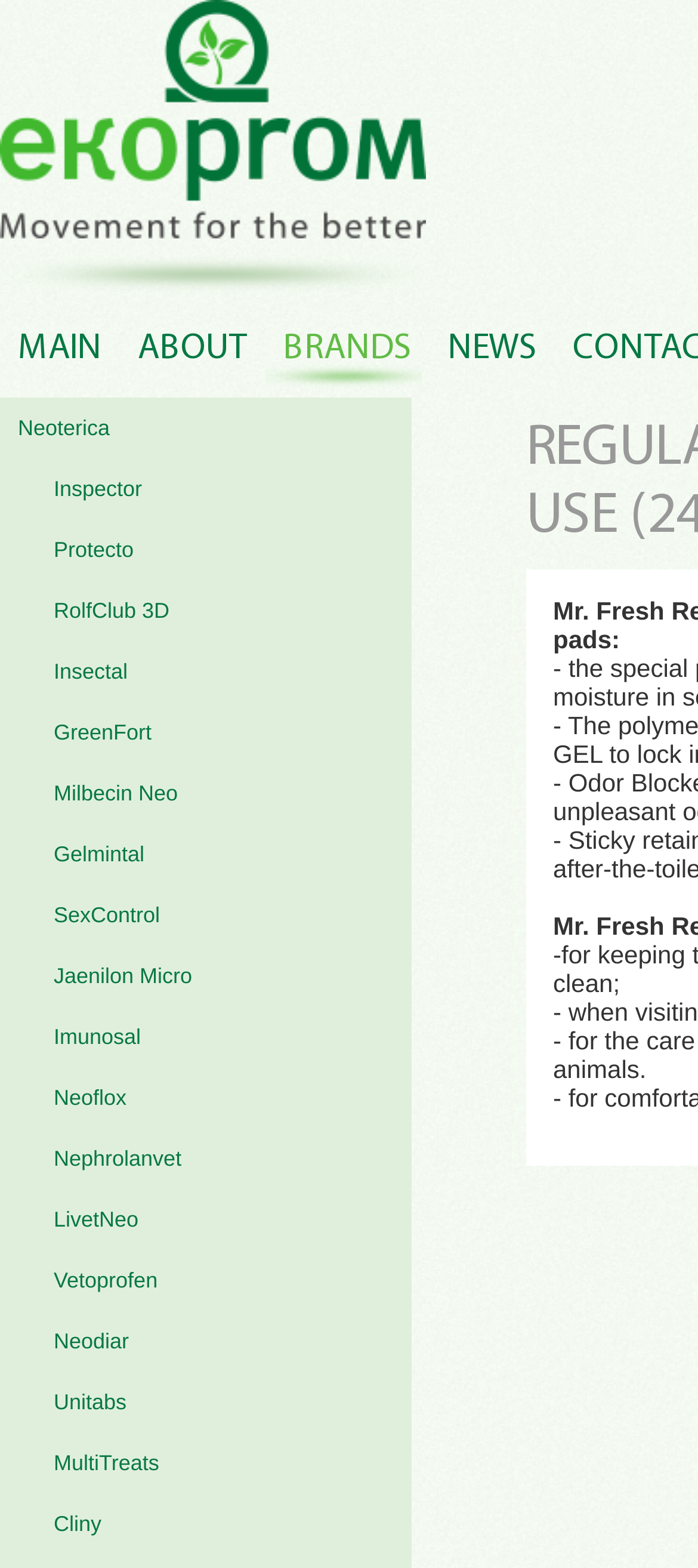What is the title or heading displayed on the webpage?

REGULAR 60X60 CM ABSORBENT PADS FOR DAILY USE (24 PIECES)